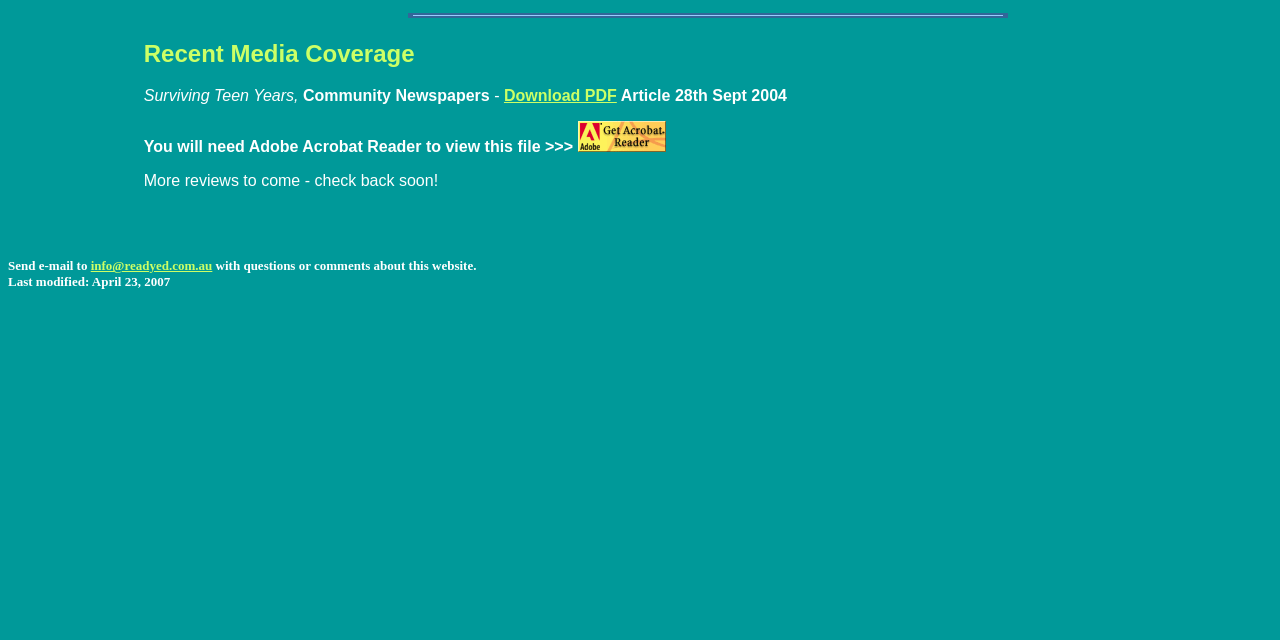Provide the bounding box coordinates of the UI element this sentence describes: "info@readyed.com.au".

[0.071, 0.404, 0.166, 0.427]